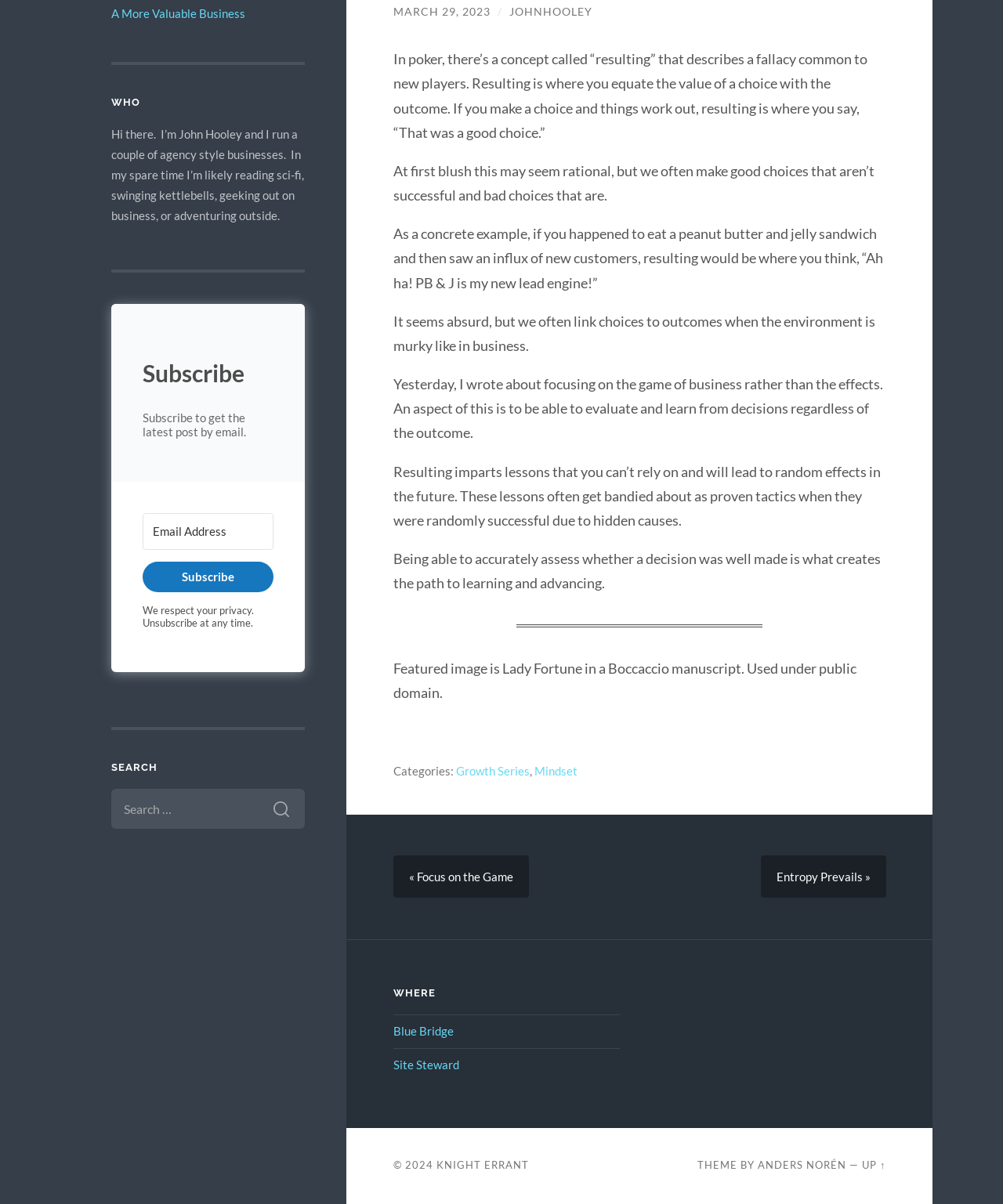Identify the bounding box for the UI element described as: "March 29, 2023". Ensure the coordinates are four float numbers between 0 and 1, formatted as [left, top, right, bottom].

[0.392, 0.004, 0.489, 0.015]